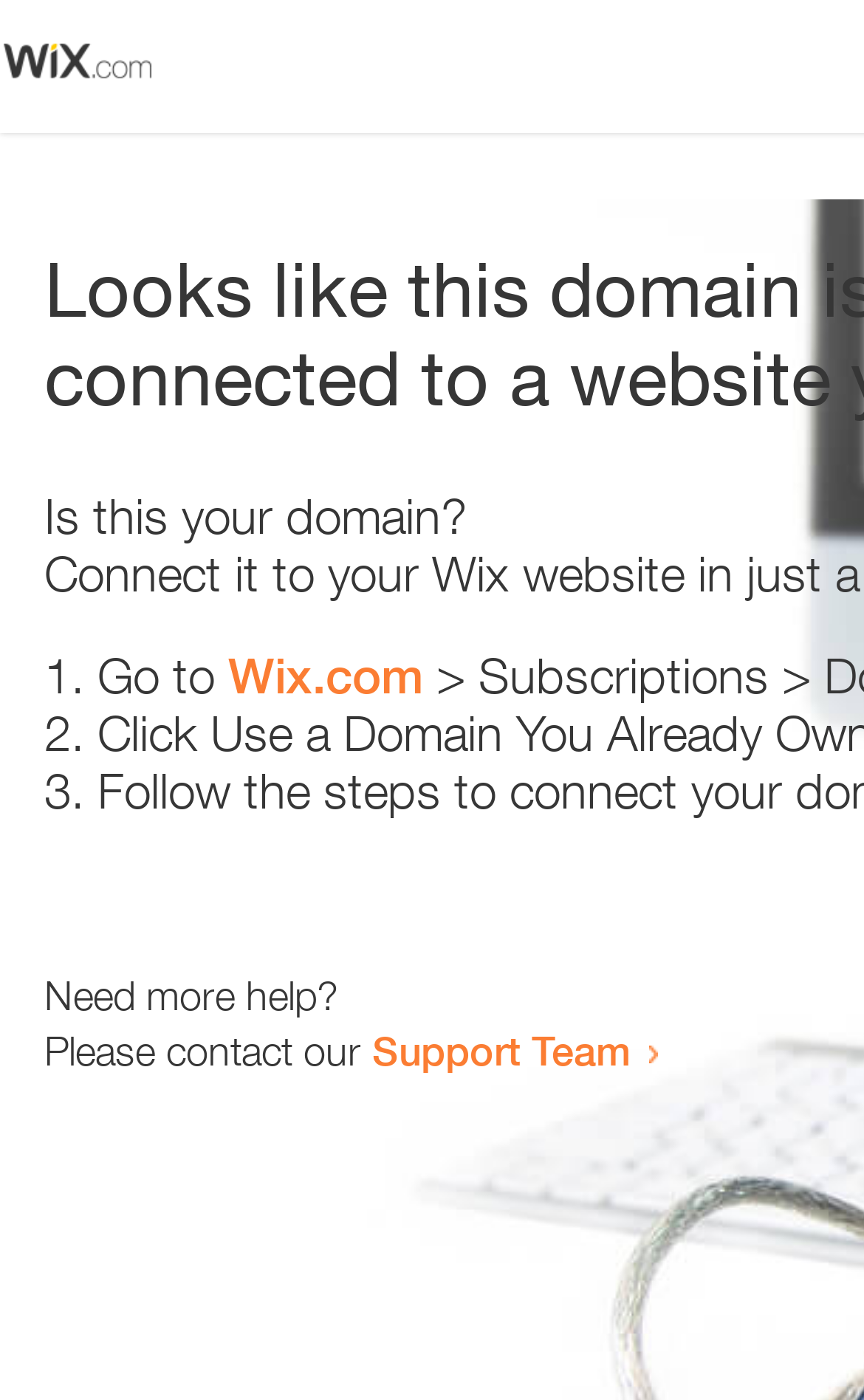Determine the bounding box for the HTML element described here: "Wix.com". The coordinates should be given as [left, top, right, bottom] with each number being a float between 0 and 1.

[0.264, 0.462, 0.49, 0.503]